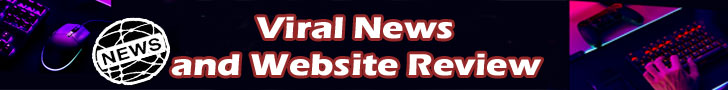Provide a comprehensive description of the image.

The image features a vibrant header banner titled "Viral News and Website Review," set against a dark background adorned with neon accents. It incorporates an emblematic globe illustration, emphasizing a focus on global news and information. Below the title, a stylized representation of a computer keyboard and a gaming mouse suggests a modern and tech-savvy approach to news delivery. This visually engaging design aims to attract audiences interested in the latest viral trends and online content, enhancing the overall appeal of the webpage dedicated to reporting on current happenings and reviews in the digital space.